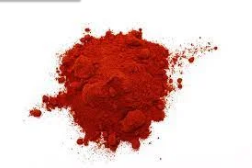Give a one-word or short-phrase answer to the following question: 
Is the product associated with vegan diets?

Yes